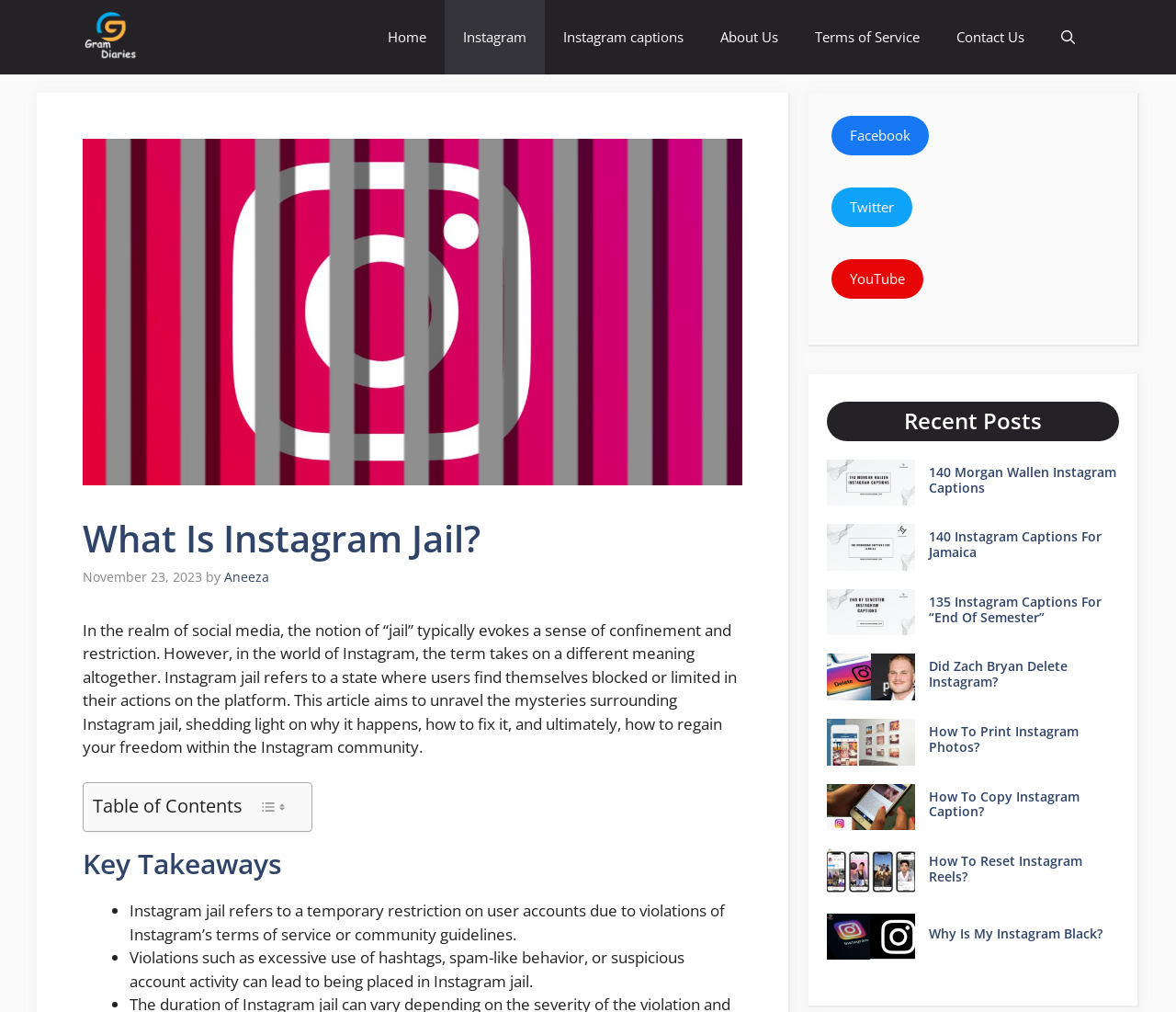Describe the webpage in detail, including text, images, and layout.

This webpage is about Instagram Jail, a state where users are blocked or limited in their actions on the platform. The page has a navigation bar at the top with links to "Home", "Instagram", "Instagram captions", "About Us", "Terms of Service", and "Contact Us". There is also a search button on the top right corner.

Below the navigation bar, there is a header section with a heading "What Is Instagram Jail?" and a subheading that explains the concept of Instagram Jail. The header section also includes an image and a time stamp indicating when the article was published.

The main content of the page is divided into sections. The first section explains what Instagram Jail is, how it happens, and how to fix it. This section includes a table of contents and a list of key takeaways.

Below the main content, there is a section titled "Recent Posts" that displays a list of article titles and images related to Instagram captions and usage. Each article title is a link to the corresponding article.

The page also has social media links to Facebook, Twitter, and YouTube at the bottom left corner.